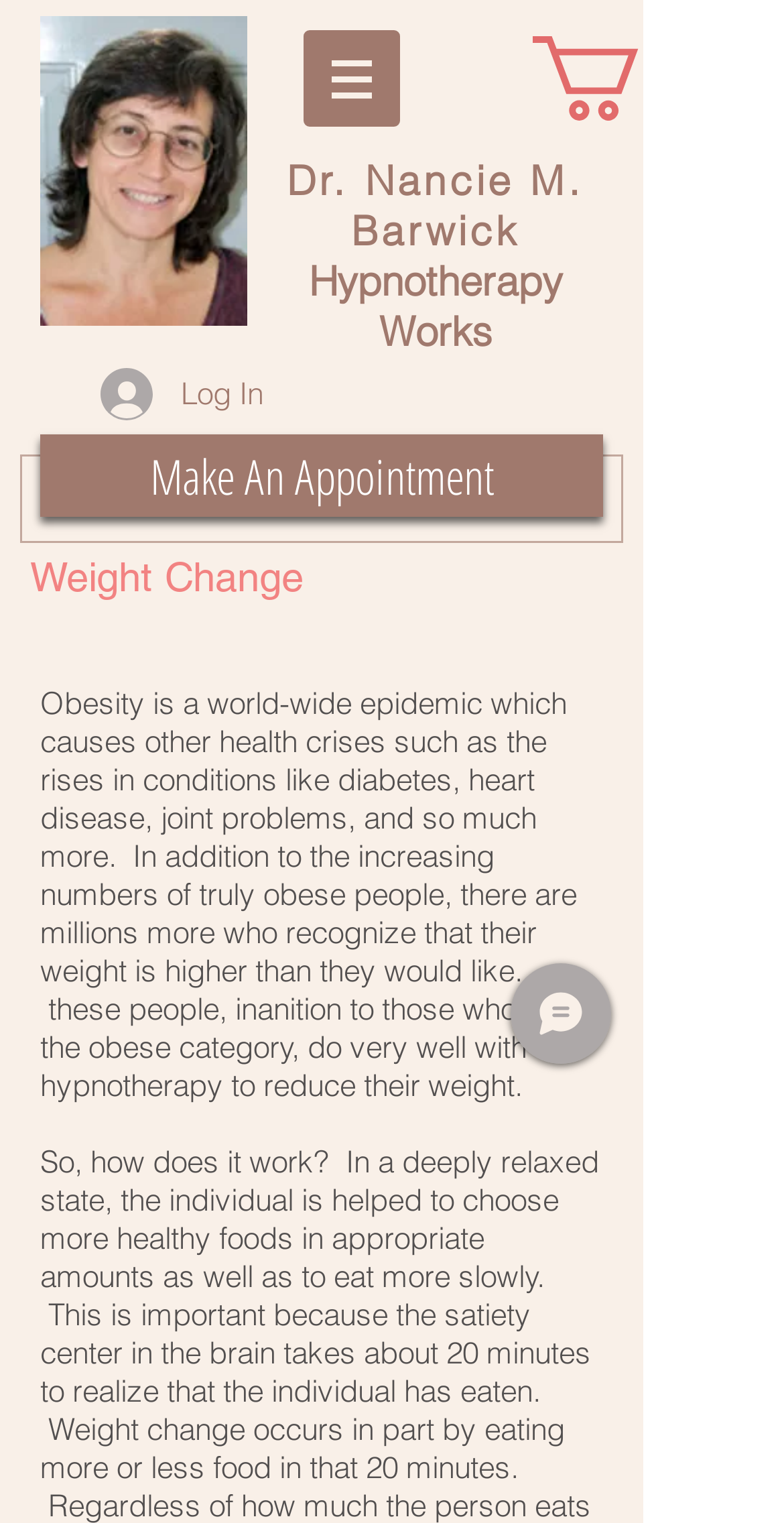Locate the bounding box of the UI element with the following description: "Log In".

[0.092, 0.233, 0.372, 0.283]